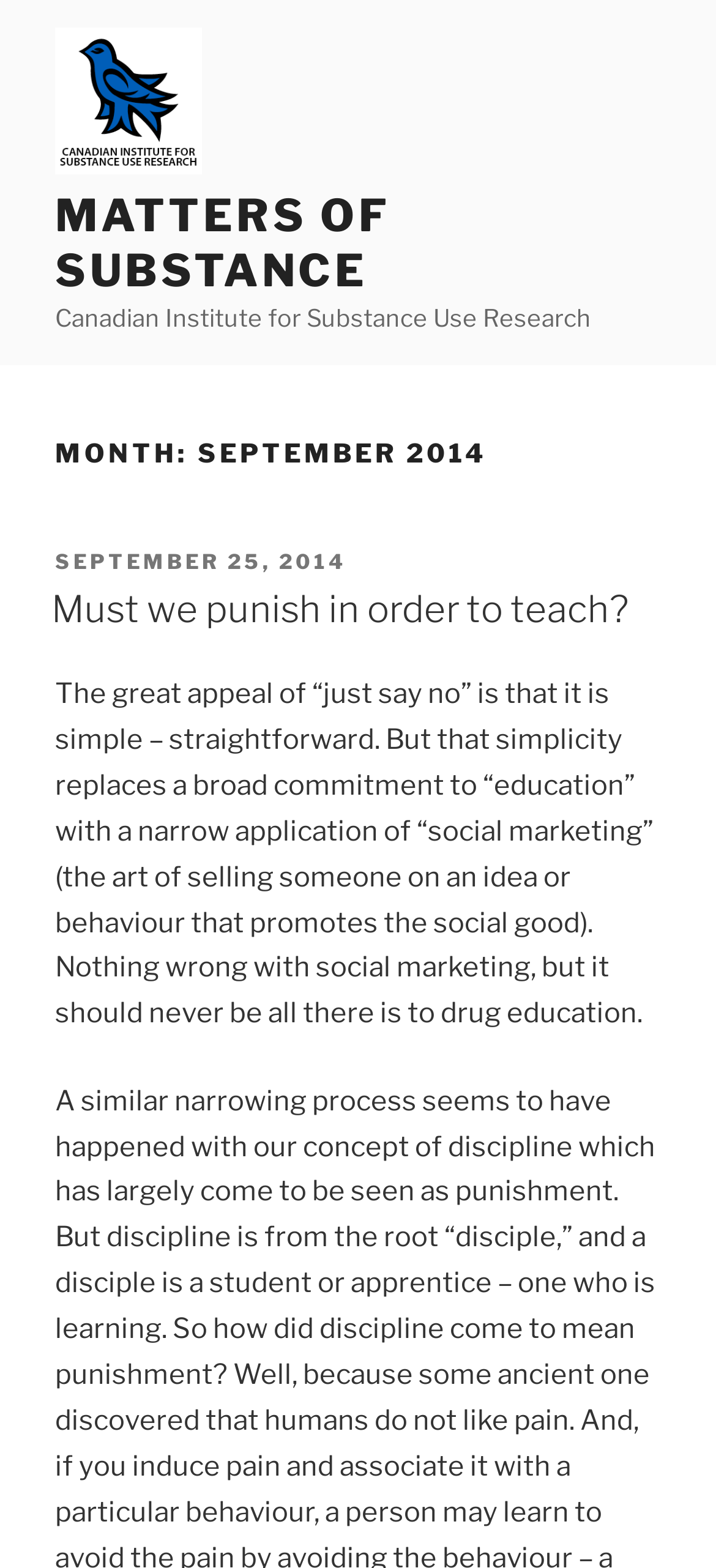What is the topic of the article?
Refer to the image and respond with a one-word or short-phrase answer.

Drug education